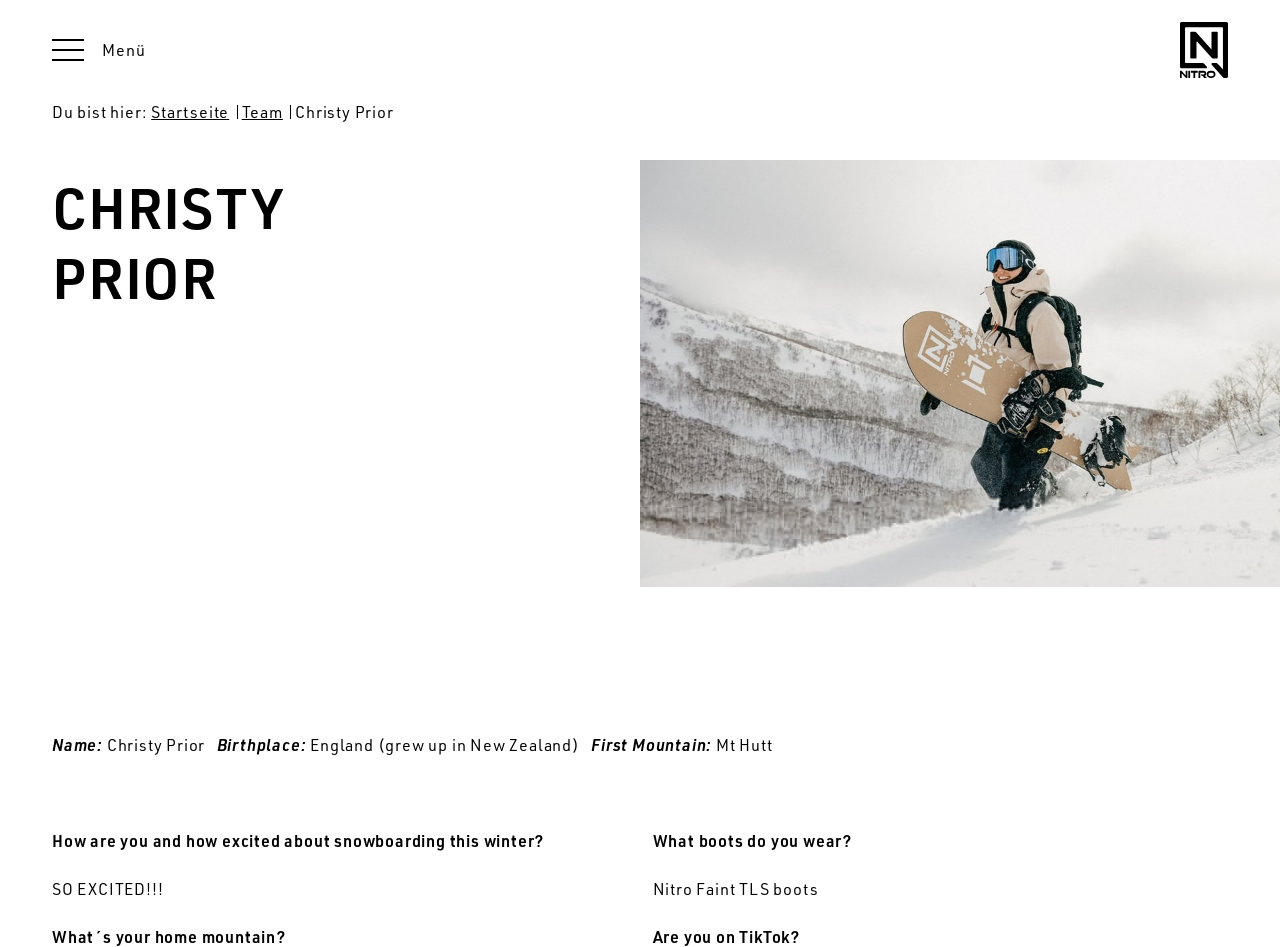Answer the question in one word or a short phrase:
Is Christy Prior on TikTok?

Yes